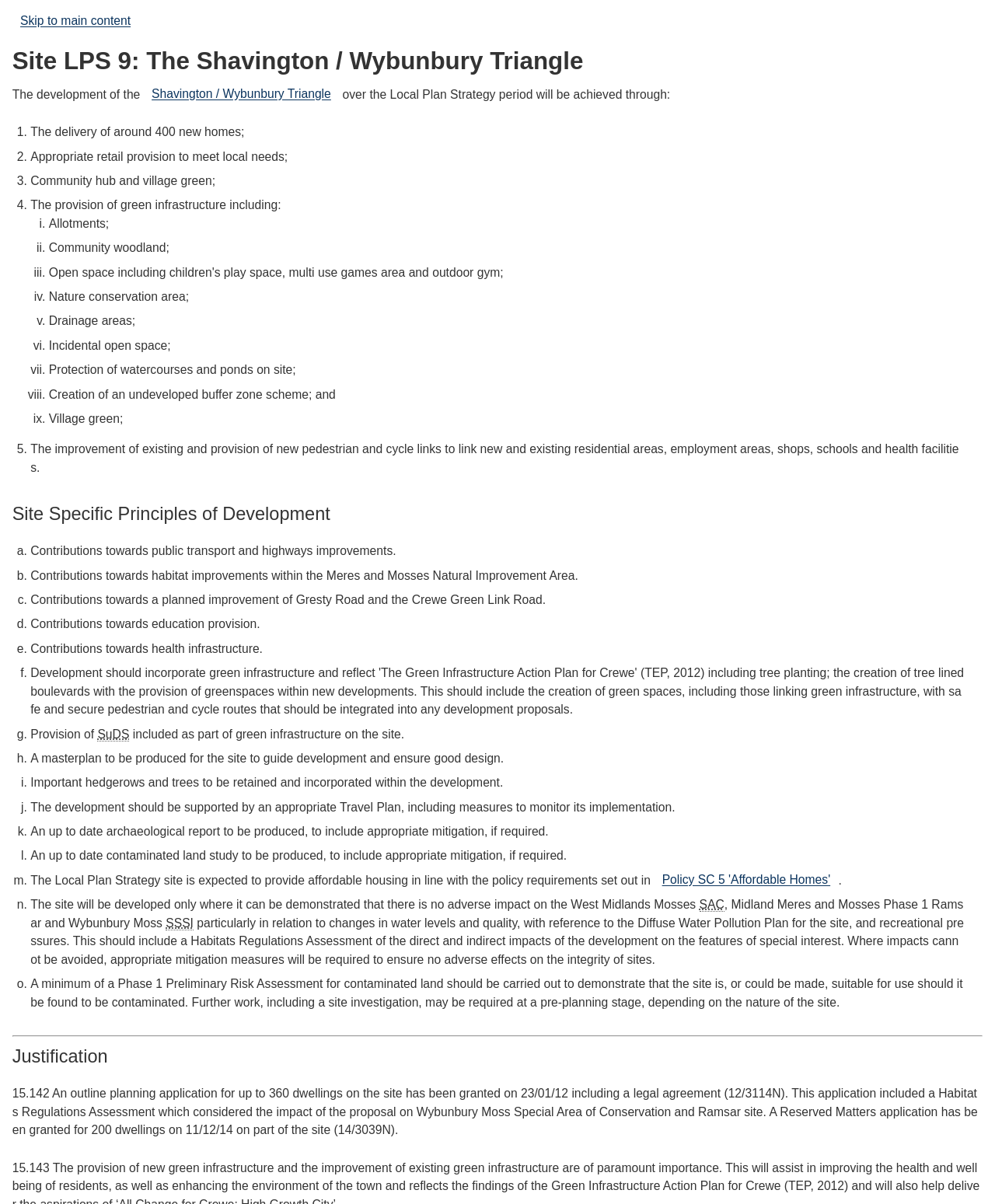What is the name of the policy related to affordable housing?
Analyze the screenshot and provide a detailed answer to the question.

The name of the policy related to affordable housing can be found in the list of points under the heading 'Site Specific Principles of Development', which states 'The Local Plan Strategy site is expected to provide affordable housing in line with the policy requirements set out in Policy SC 5 'Affordable Homes''.